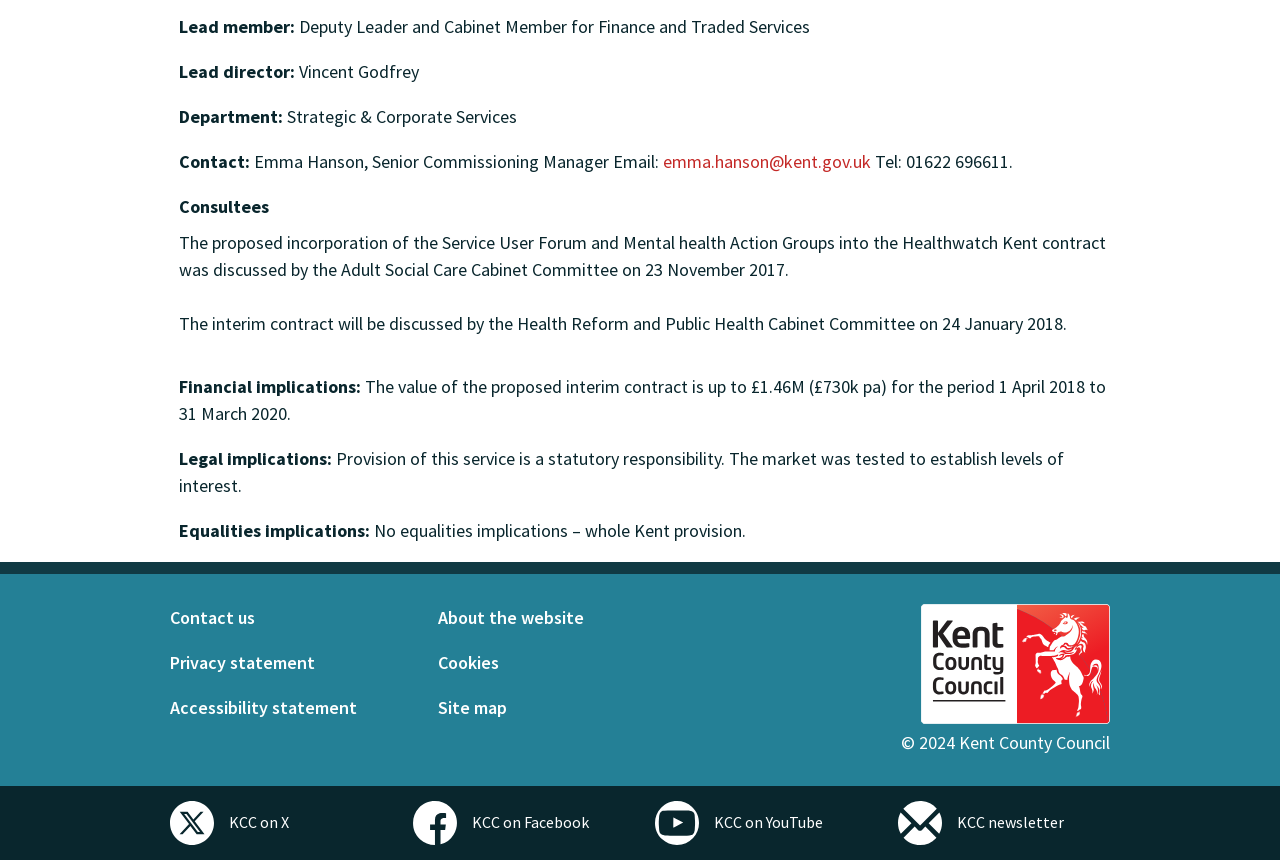Reply to the question with a single word or phrase:
What is the value of the proposed interim contract?

up to £1.46M